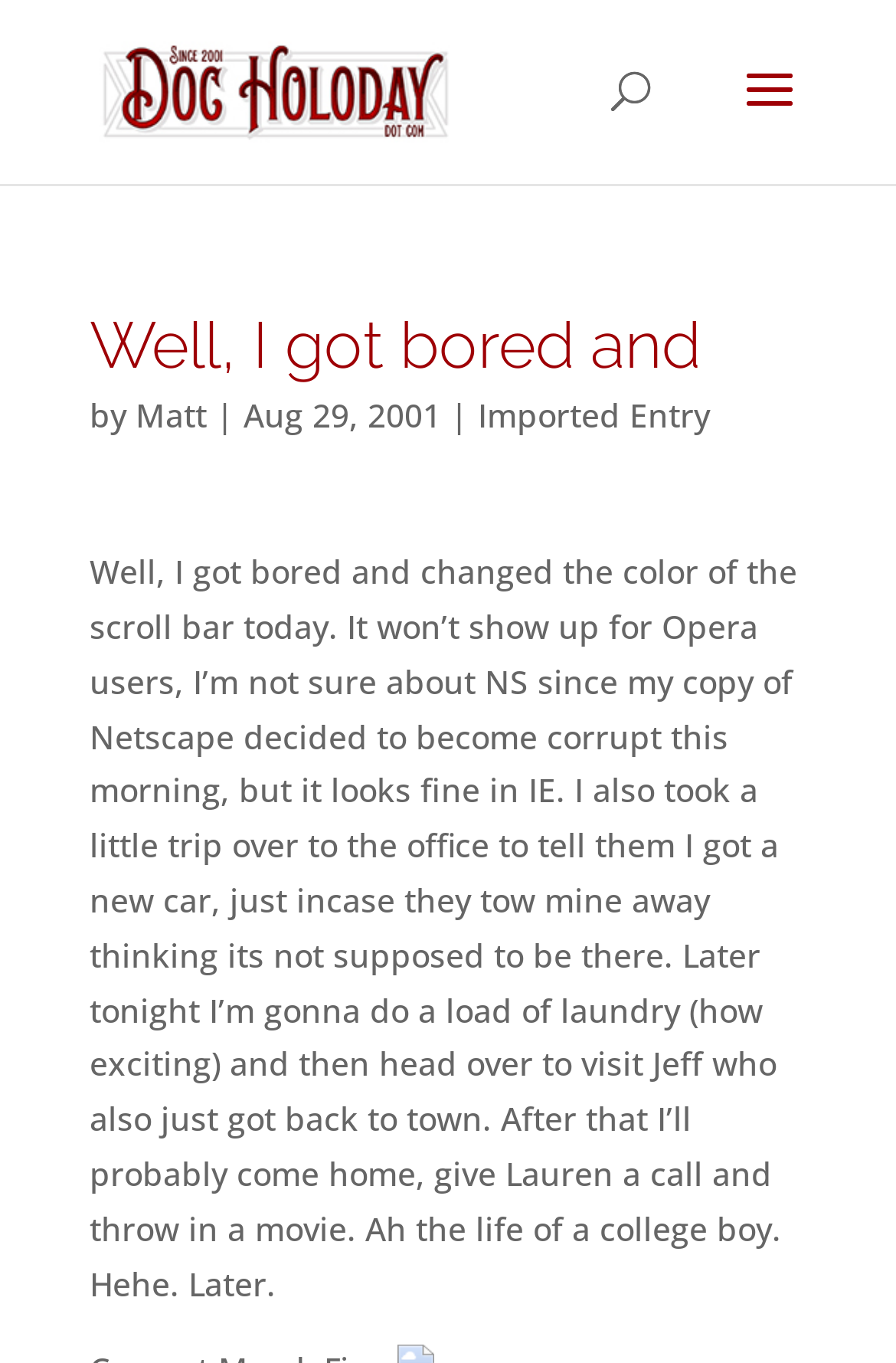Please determine the bounding box of the UI element that matches this description: What we do. The coordinates should be given as (top-left x, top-left y, bottom-right x, bottom-right y), with all values between 0 and 1.

None